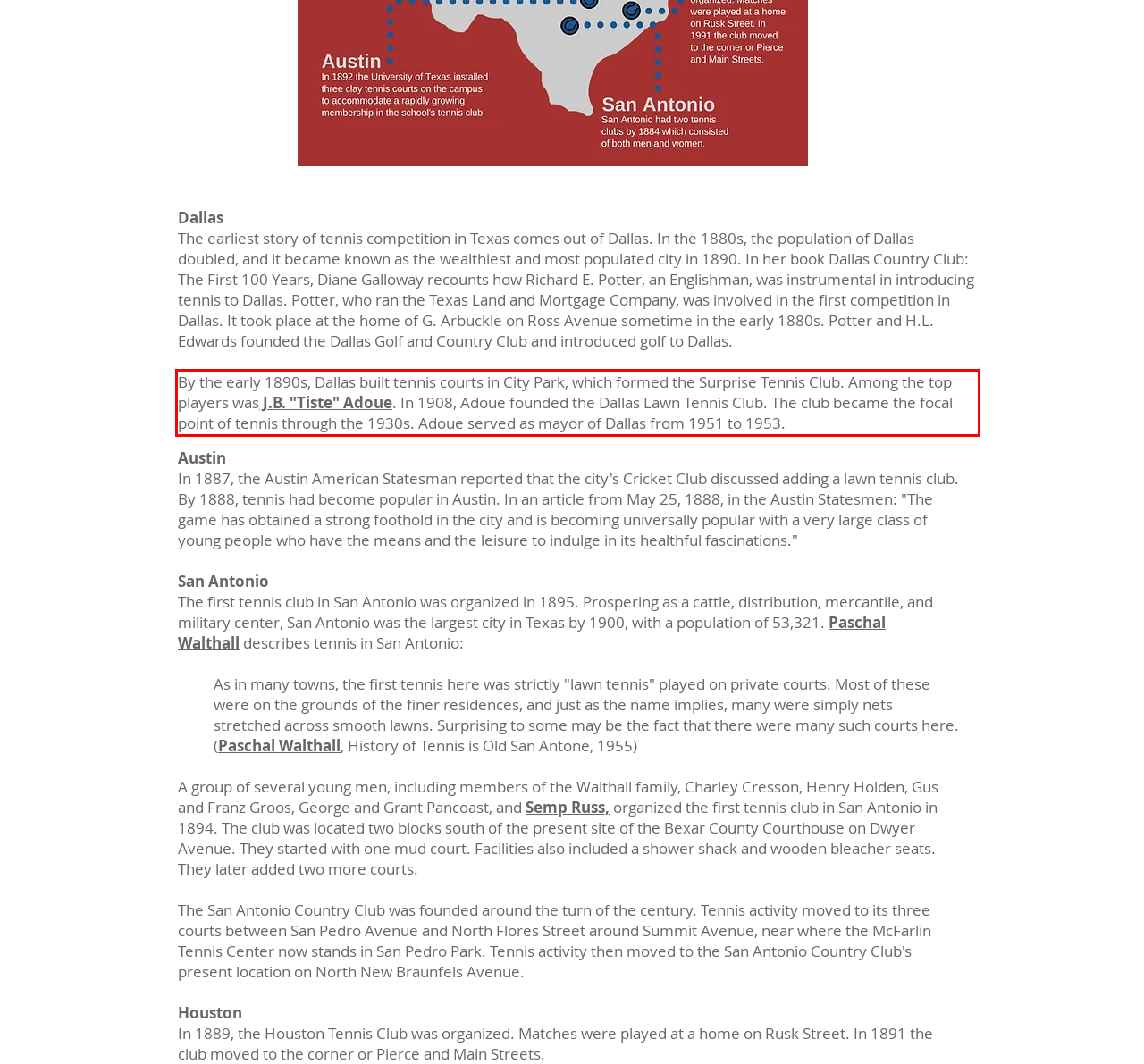You are looking at a screenshot of a webpage with a red rectangle bounding box. Use OCR to identify and extract the text content found inside this red bounding box.

By the early 1890s, Dallas built tennis courts in City Park, which formed the Surprise Tennis Club. Among the top players was J.B. "Tiste" Adoue. In 1908, Adoue founded the Dallas Lawn Tennis Club. The club became the focal point of tennis through the 1930s. Adoue served as mayor of Dallas from 1951 to 1953.